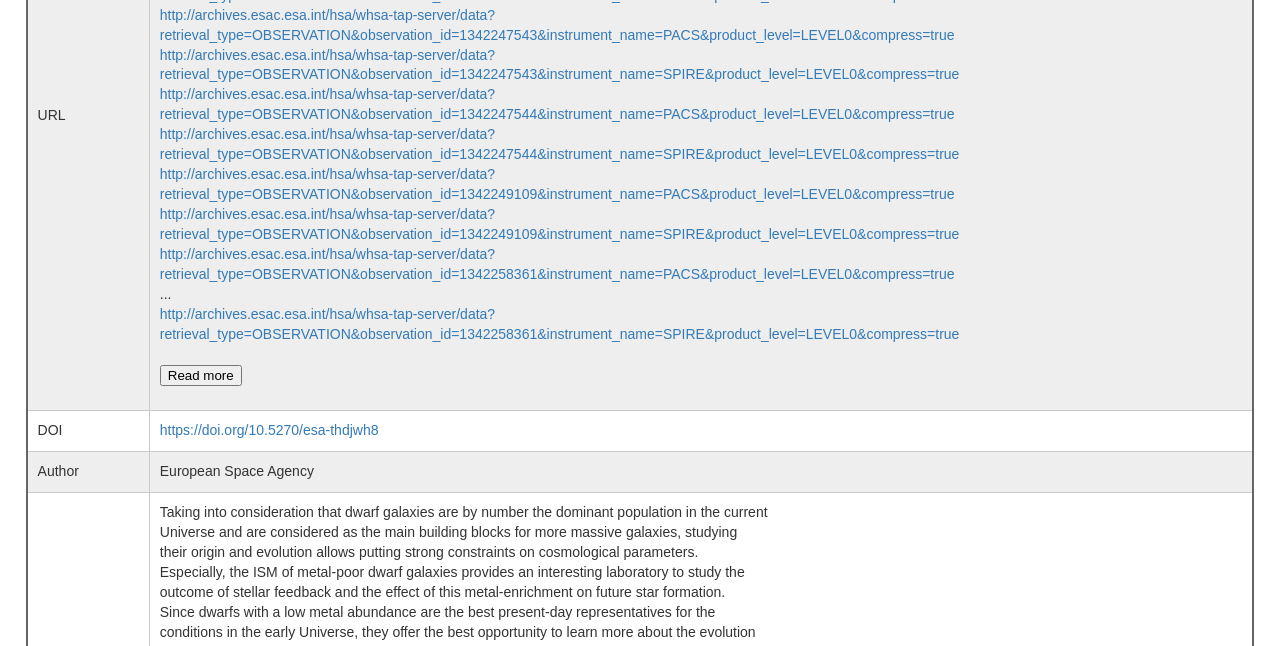Find the bounding box of the UI element described as follows: "http://archives.esac.esa.int/hsa/whsa-tap-server/data?retrieval_type=OBSERVATION&observation_id=1342258361&instrument_name=PACS&product_level=LEVEL0&compress=true".

[0.125, 0.381, 0.746, 0.437]